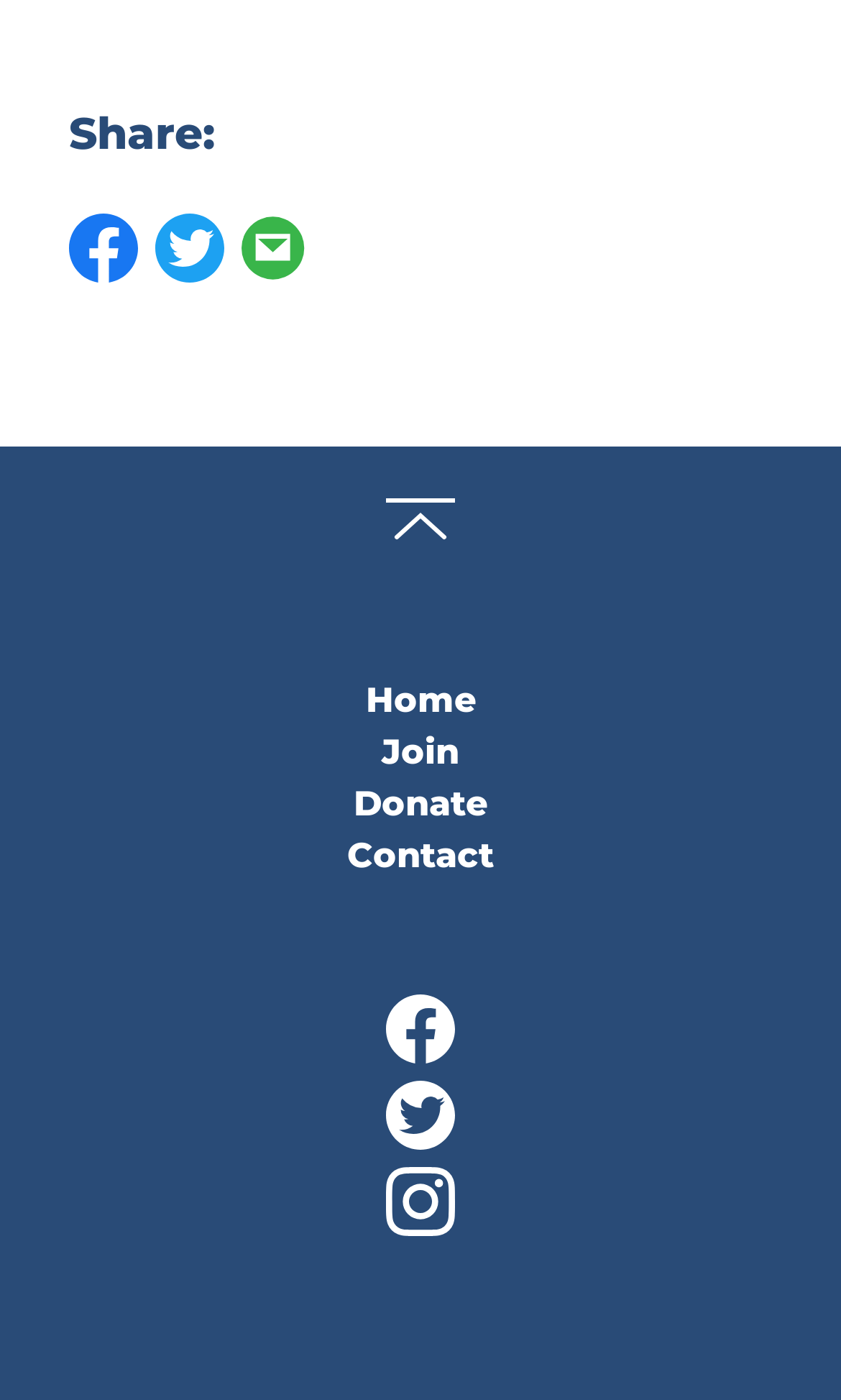Based on the image, please elaborate on the answer to the following question:
What is the purpose of the 'back to top' link?

I looked at the link 'back to top' and its image, and I inferred that its purpose is to allow users to go back to the top of the page.